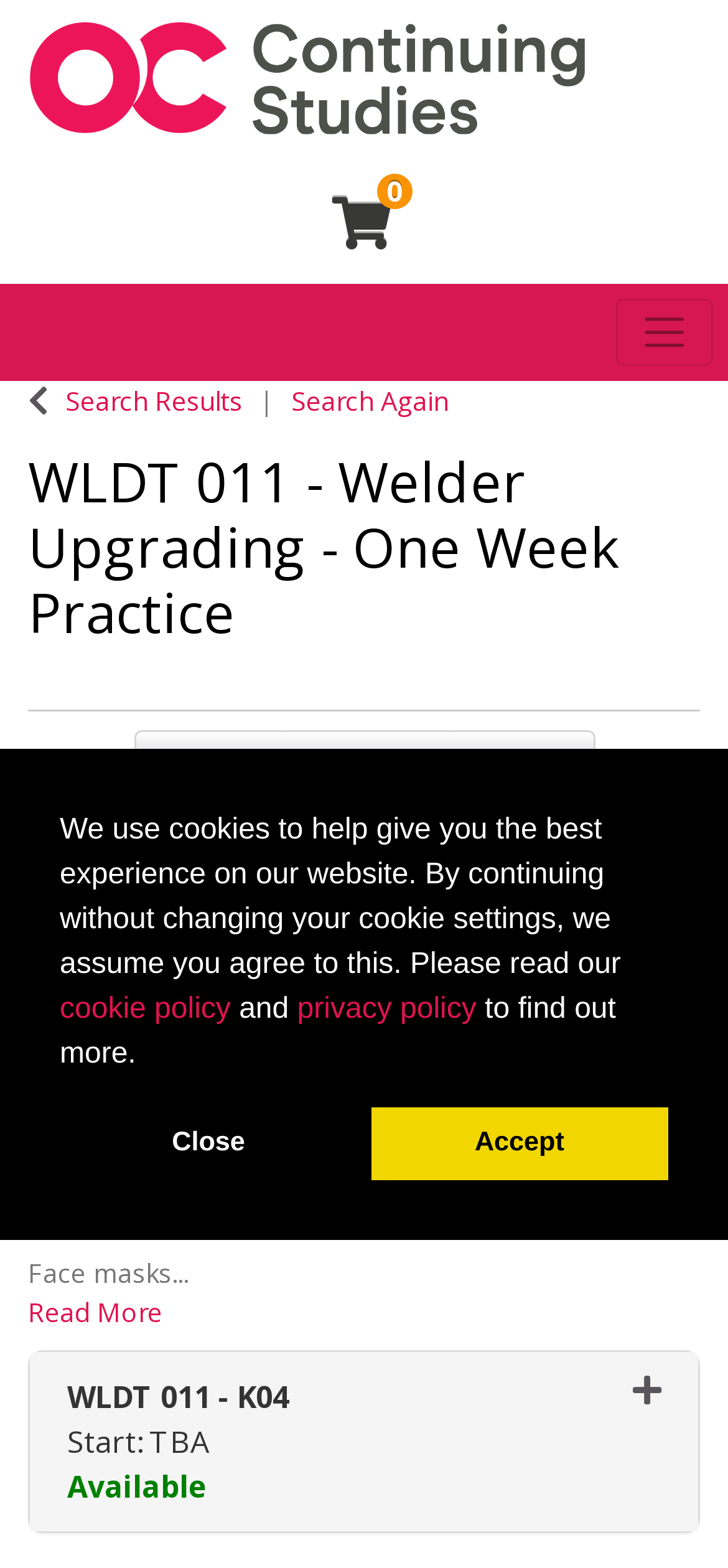Locate the bounding box coordinates of the element you need to click to accomplish the task described by this instruction: "go to Murphy Park".

None